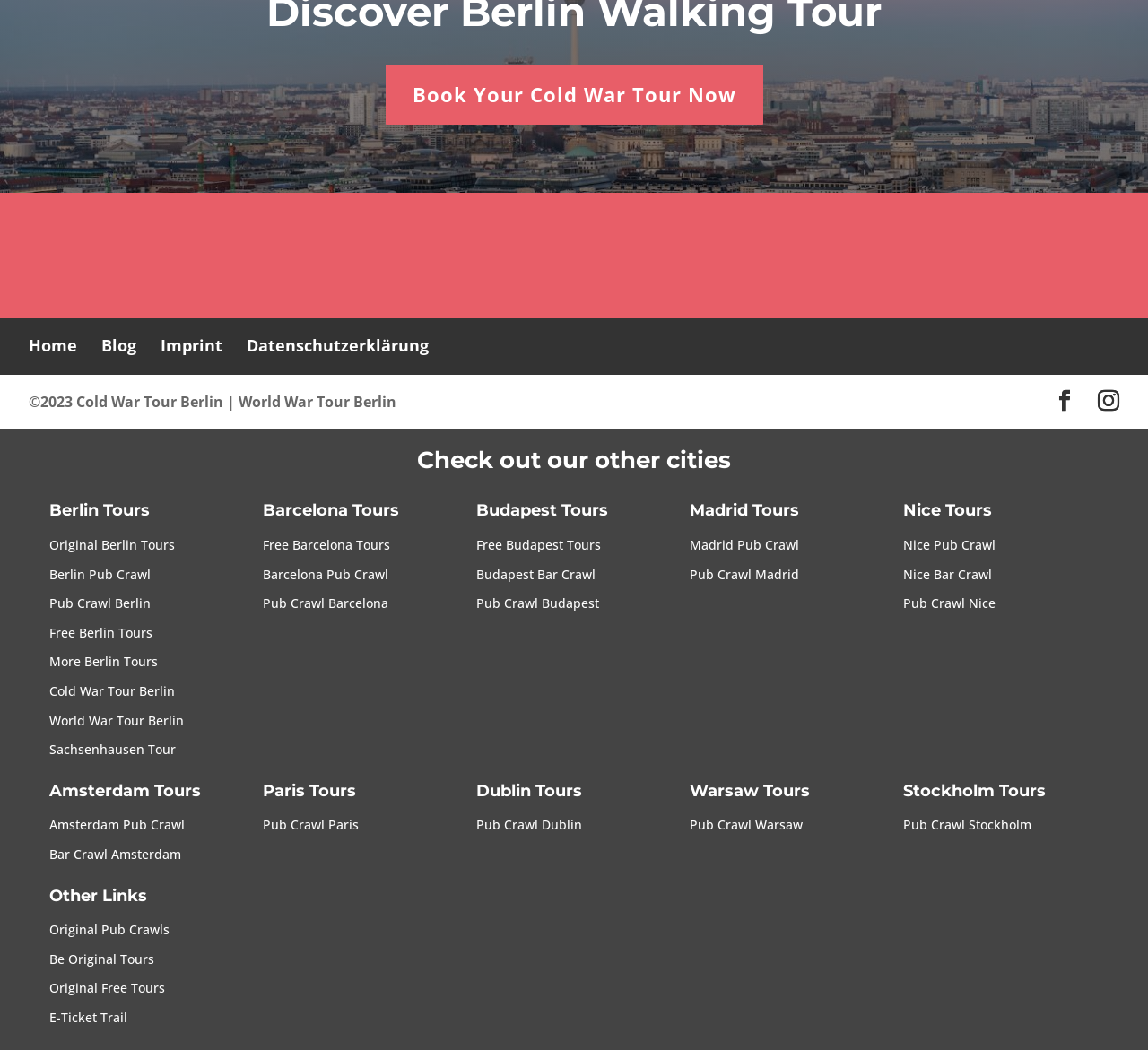Please locate the bounding box coordinates of the element that should be clicked to achieve the given instruction: "Book a Cold War tour".

[0.336, 0.061, 0.664, 0.118]